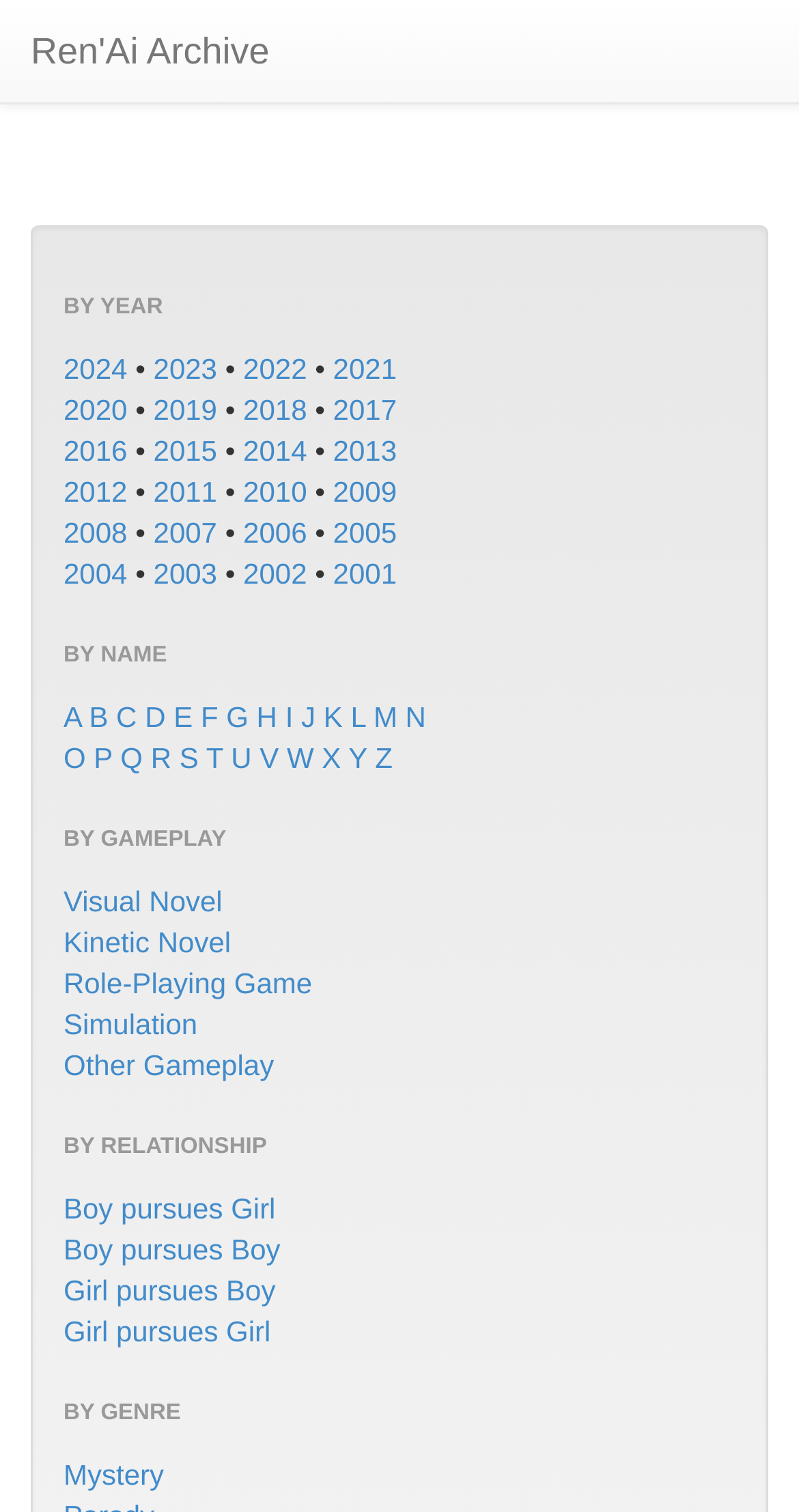How many genres are there to browse Ren'Ai Archive?
Look at the image and respond with a one-word or short-phrase answer.

1